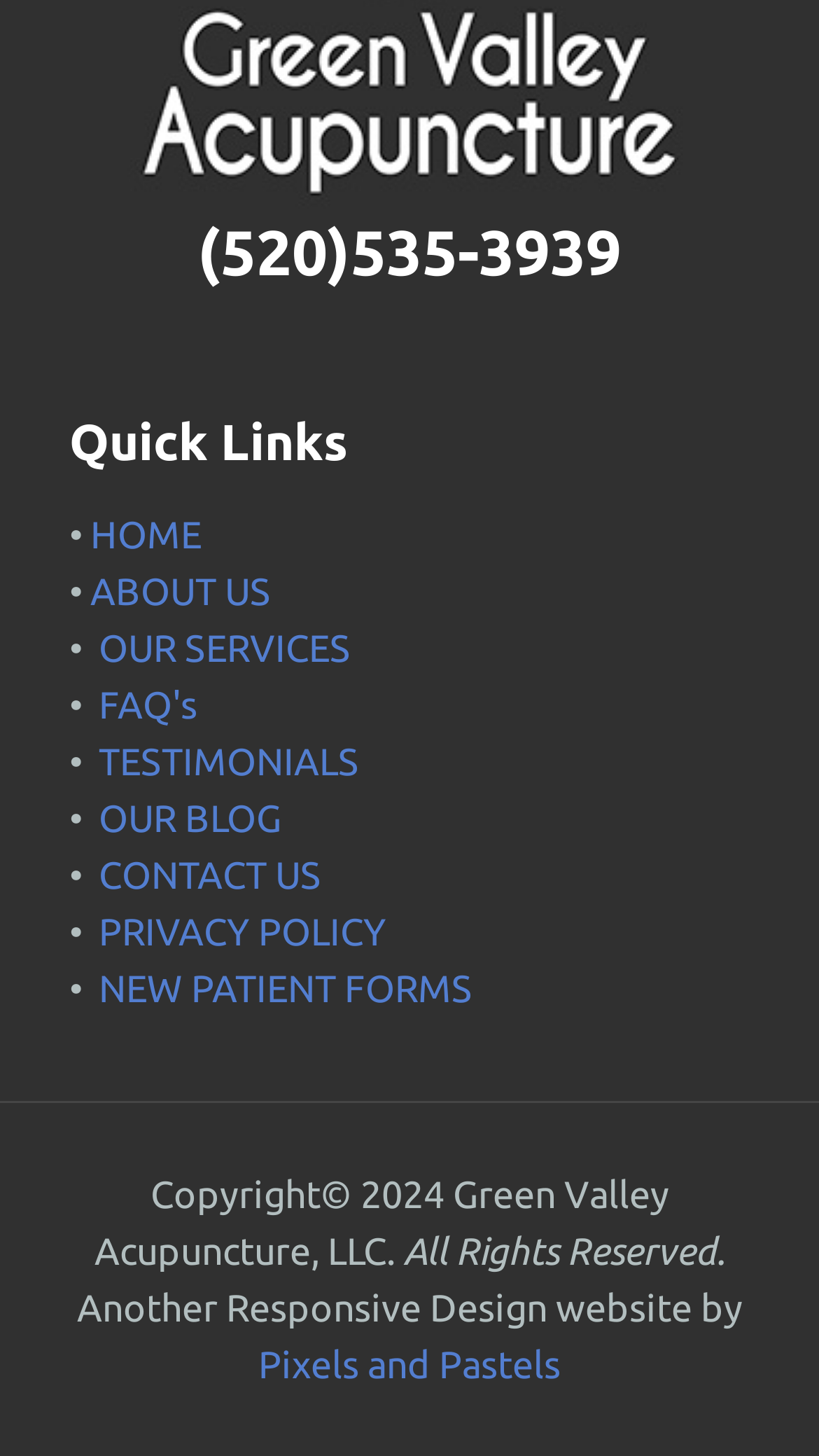Please find the bounding box coordinates of the clickable region needed to complete the following instruction: "call the phone number". The bounding box coordinates must consist of four float numbers between 0 and 1, i.e., [left, top, right, bottom].

[0.085, 0.144, 0.915, 0.201]